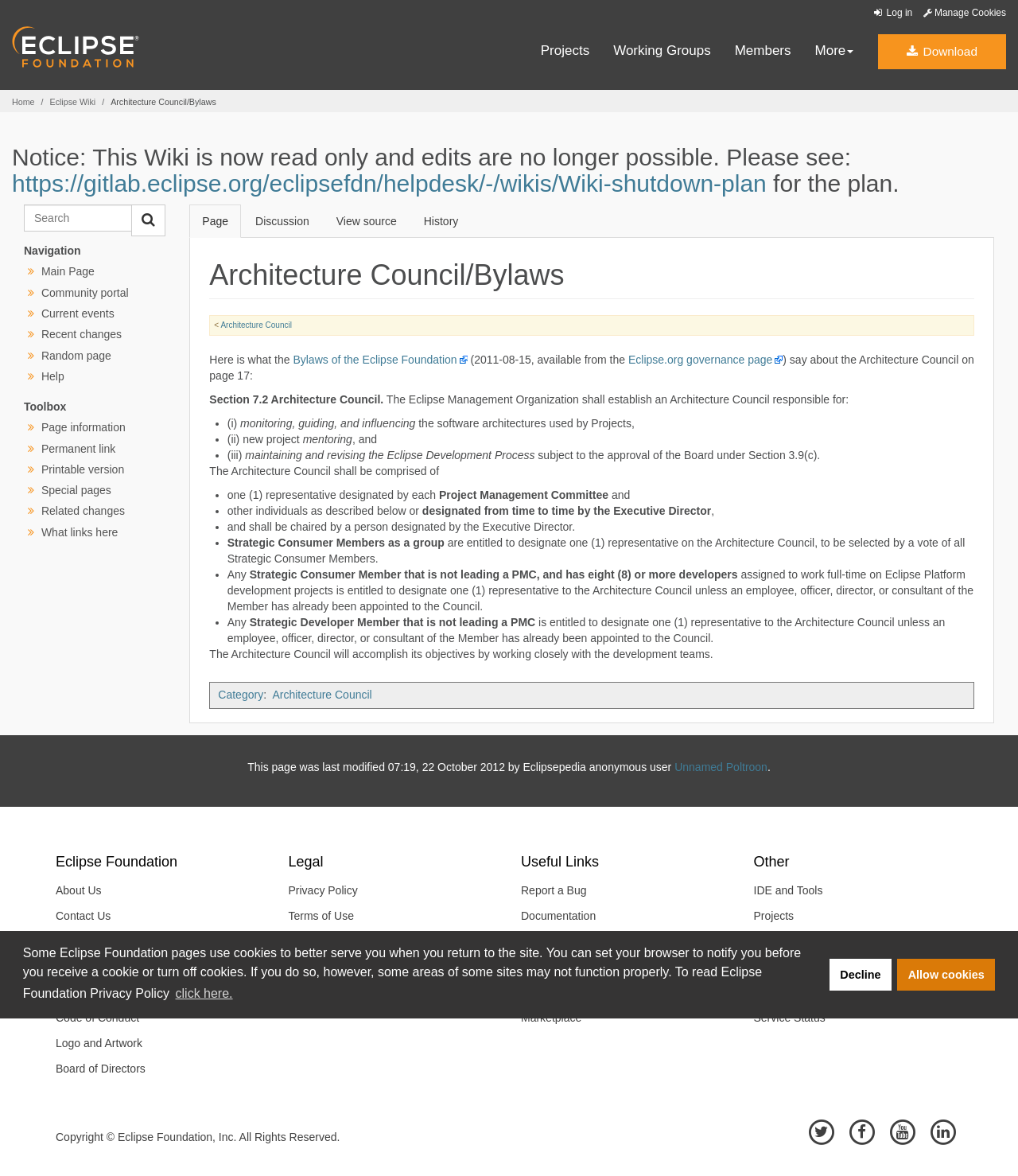Show the bounding box coordinates for the HTML element described as: "Bylaws of the Eclipse Foundation".

[0.288, 0.301, 0.459, 0.311]